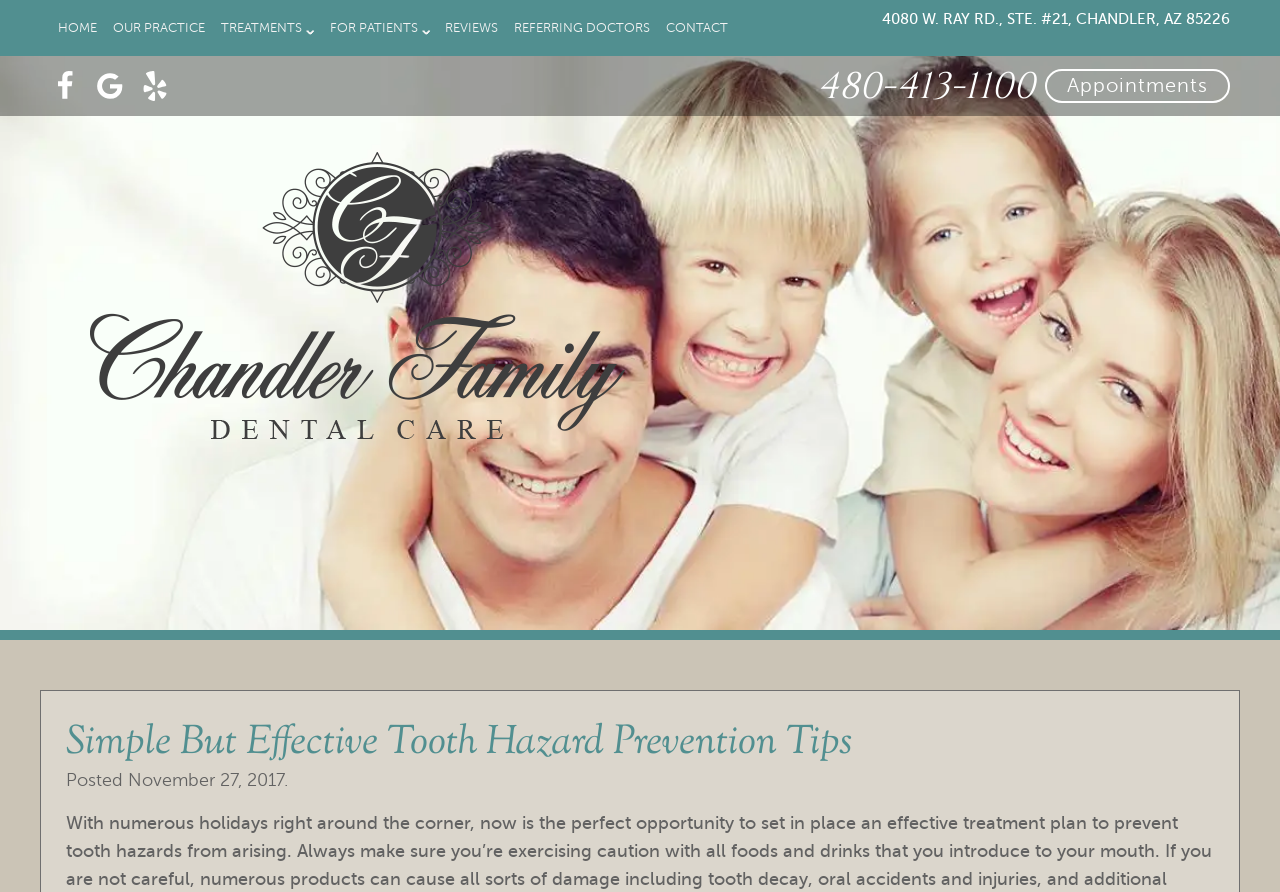What is the address of the dentist office?
Can you give a detailed and elaborate answer to the question?

I found the address by looking at the static text element located at the top of the webpage, which contains the address information.